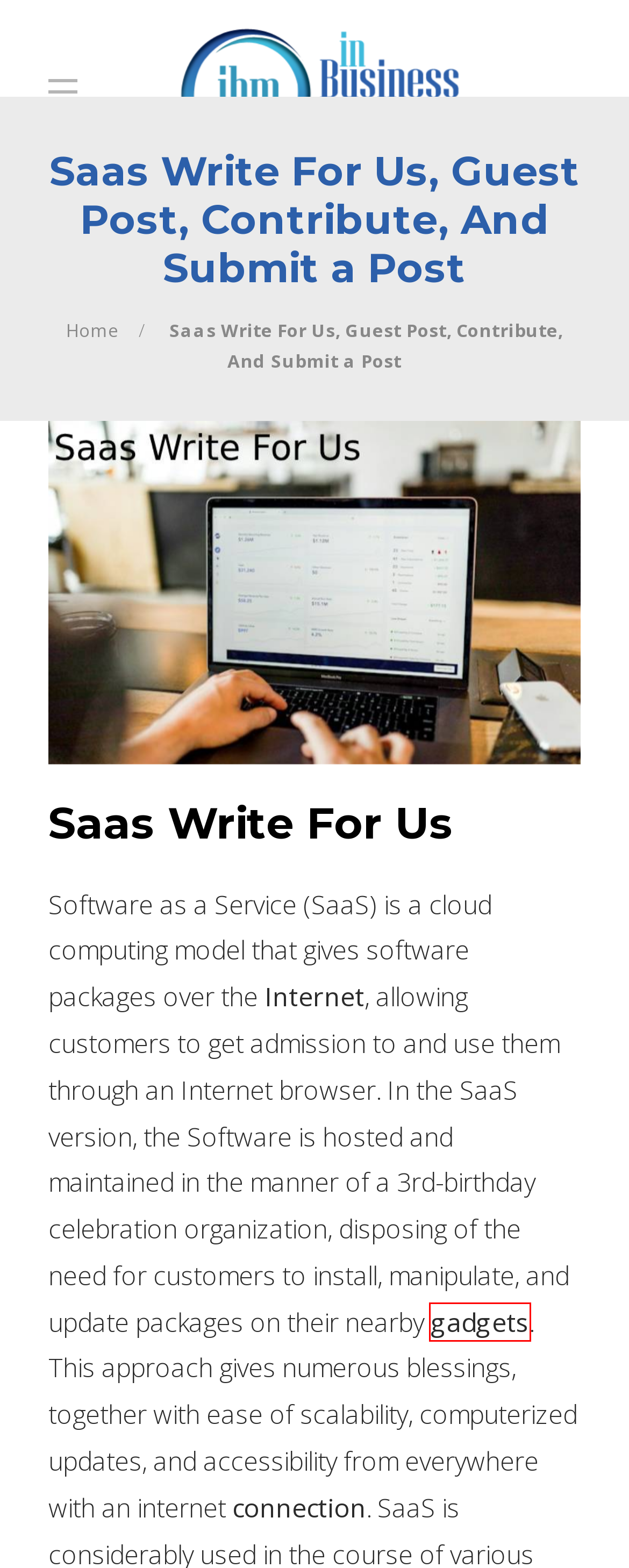Look at the screenshot of a webpage where a red bounding box surrounds a UI element. Your task is to select the best-matching webpage description for the new webpage after you click the element within the bounding box. The available options are:
A. Contact Us - In Business Marketing
B. Other Archives - In Business Marketing
C. Unlocking the Digital Potential of Your Dog Training Business
D. Welcome to In Business Marketing
E. Business Archives - In Business Marketing
F. Write for us - Business & Marketing, Submit and Contribute Post
G. Apps Archives - In Business Marketing
H. Gadgets Write for Us - Guest Post, Contribute, and Submit Post

H